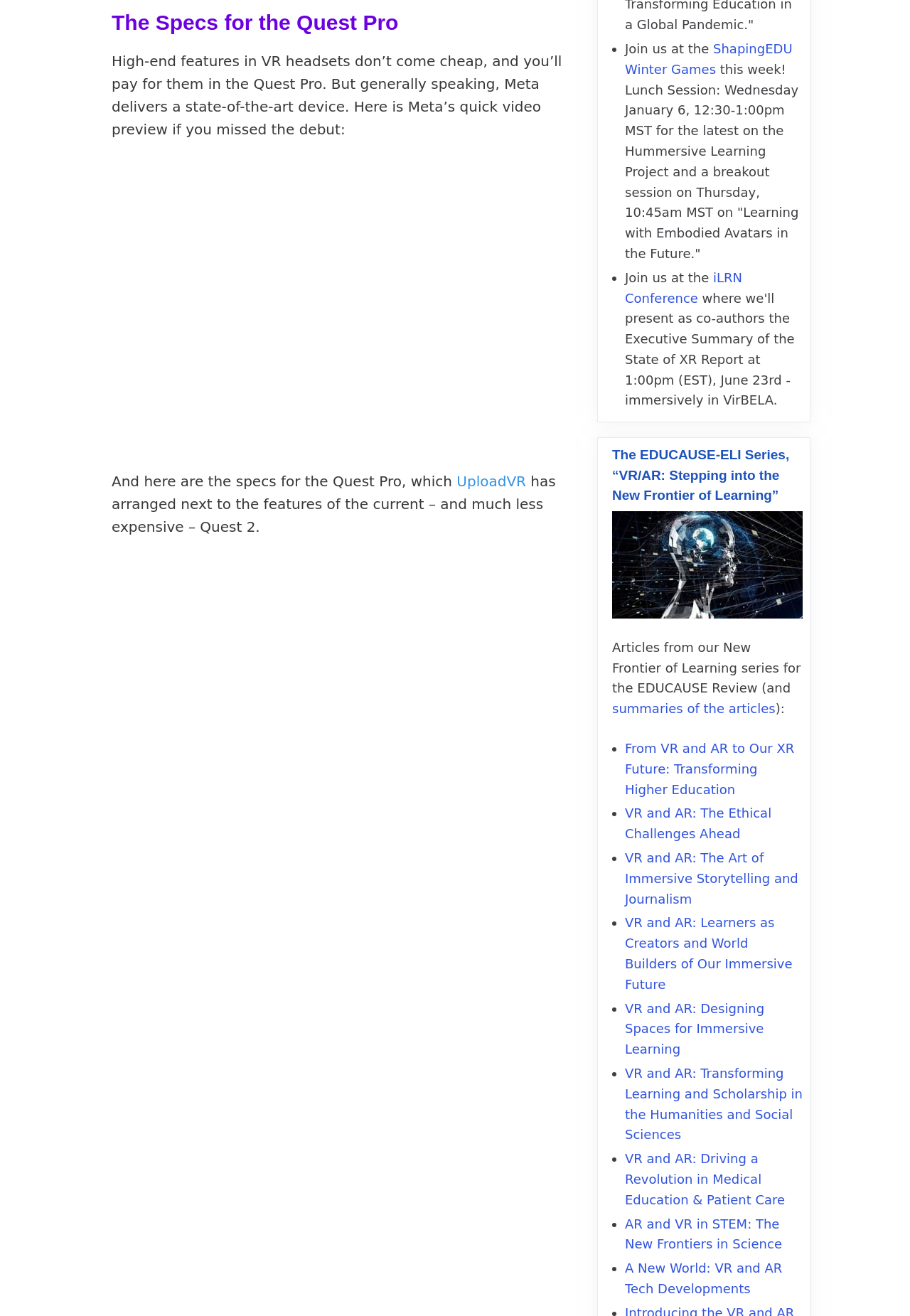Identify the bounding box coordinates of the section that should be clicked to achieve the task described: "Join the ShapingEDU Winter Games".

[0.687, 0.031, 0.871, 0.058]